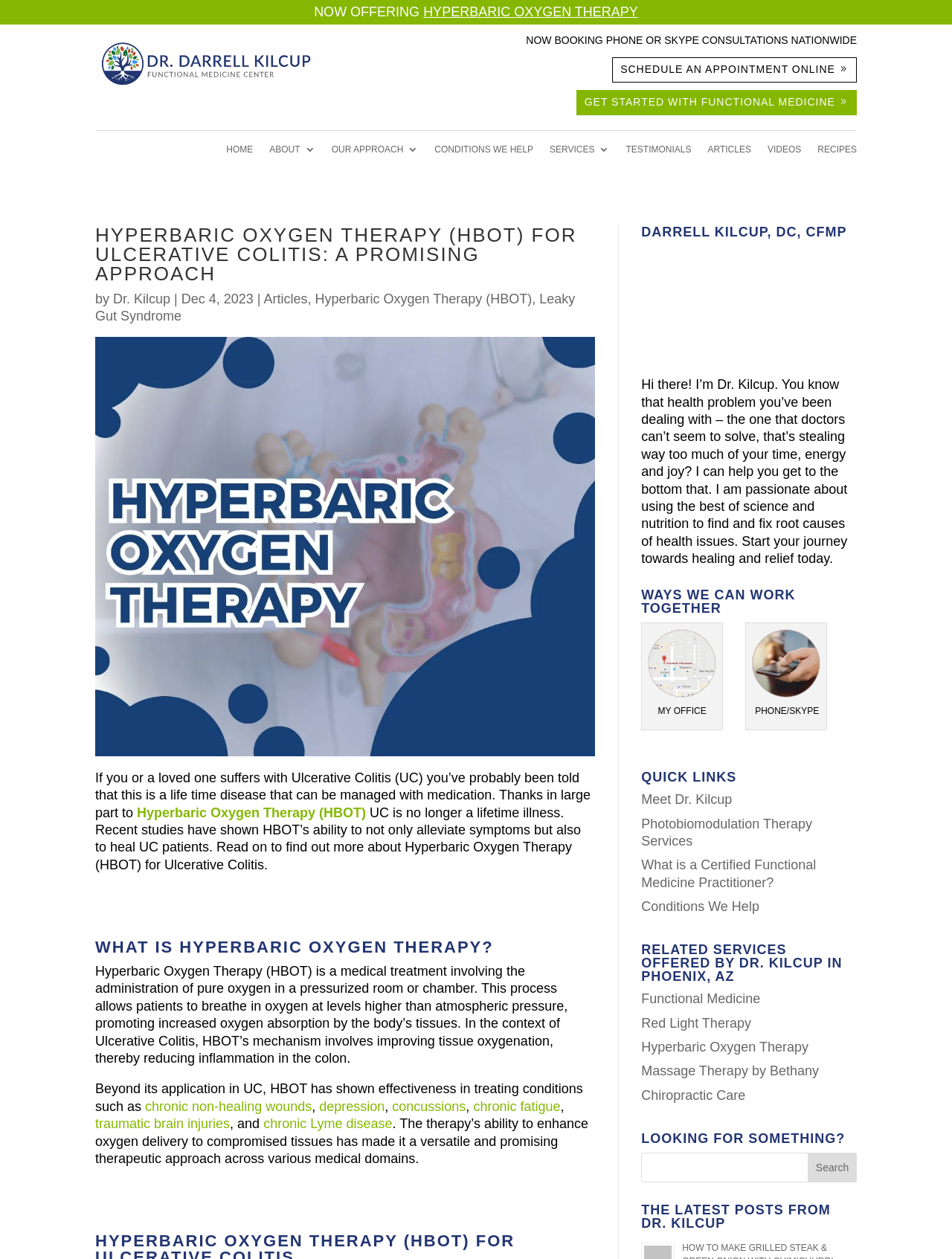Locate the bounding box coordinates of the clickable area to execute the instruction: "Click on the 'ARTICLES' link". Provide the coordinates as four float numbers between 0 and 1, represented as [left, top, right, bottom].

[0.743, 0.115, 0.789, 0.128]